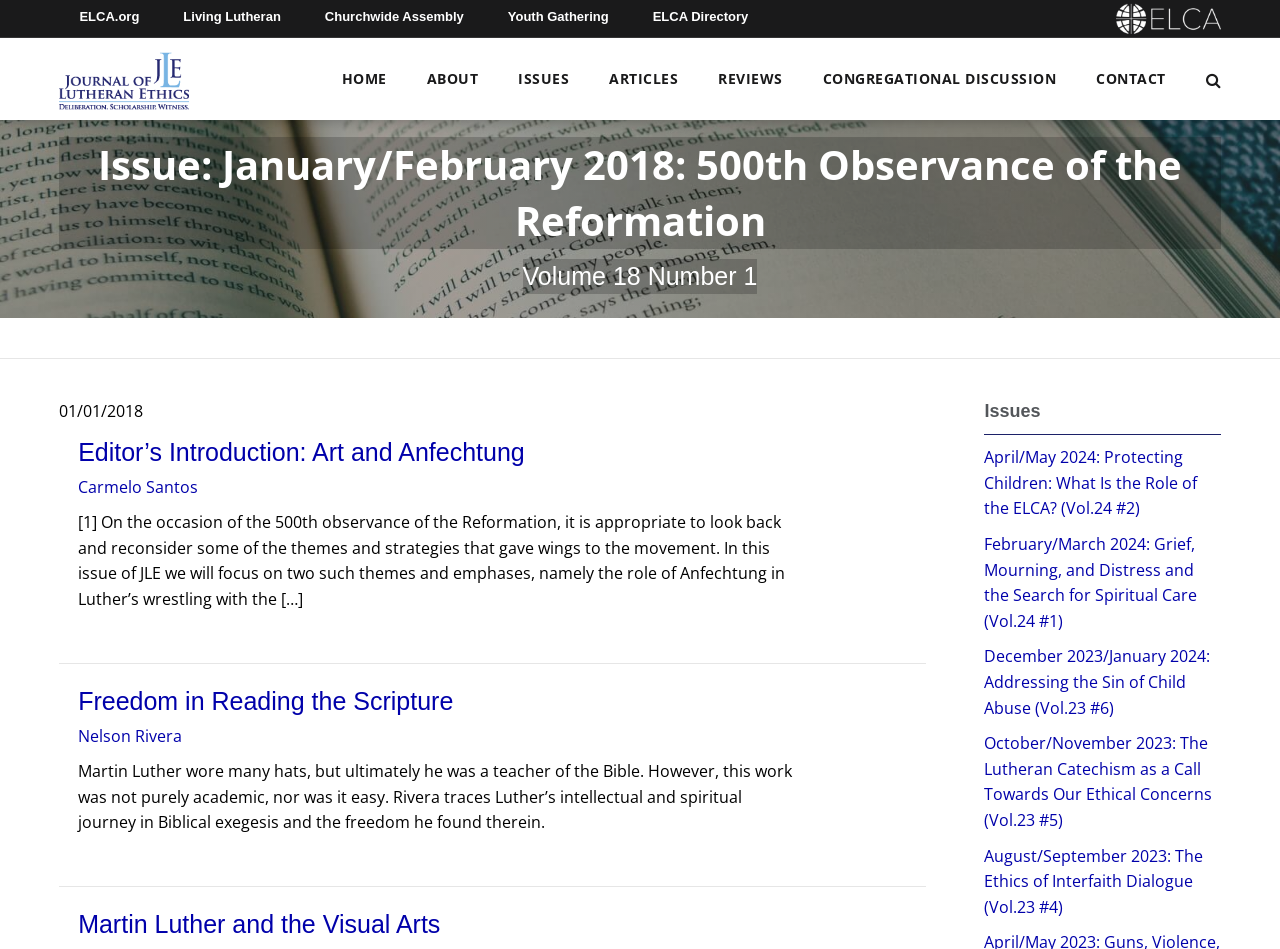How many issues are listed in the 'Issues' section?
Please answer the question with a detailed and comprehensive explanation.

I counted the number of links in the 'Issues' section by looking at the links 'April/May 2024: Protecting Children: What Is the Role of the ELCA? (Vol.24 #2)', 'February/March 2024: Grief, Mourning, and Distress and the Search for Spiritual Care (Vol.24 #1)', 'December 2023/January 2024: Addressing the Sin of Child Abuse (Vol.23 #6)', 'October/November 2023: The Lutheran Catechism as a Call Towards Our Ethical Concerns (Vol.23 #5)', and 'August/September 2023: The Ethics of Interfaith Dialogue (Vol.23 #4)'.